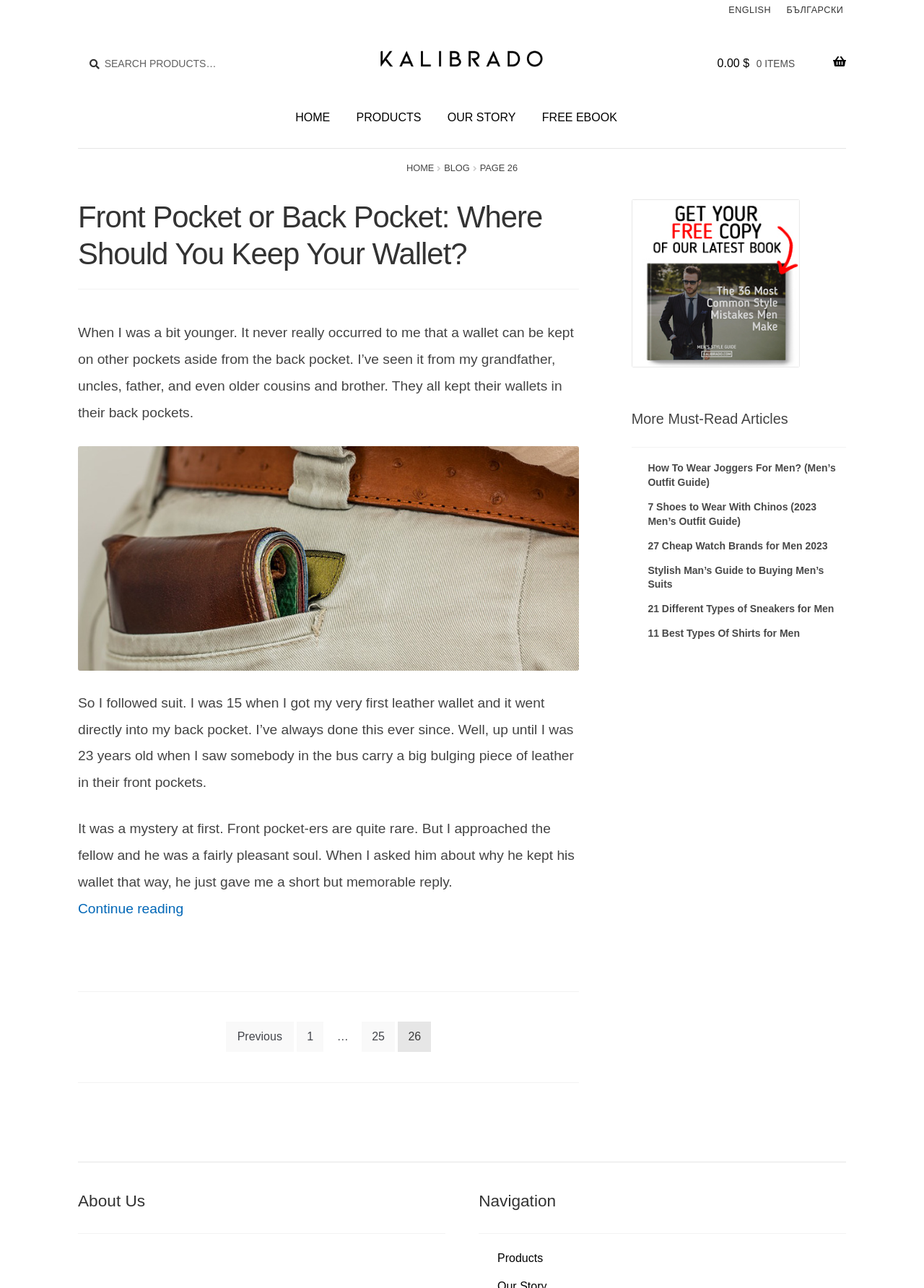How many navigation links are in the primary navigation section?
Refer to the image and provide a detailed answer to the question.

I examined the primary navigation section and found four links: 'HOME', 'PRODUCTS', 'OUR STORY', and 'FREE EBOOK', which indicates that there are four navigation links in this section.